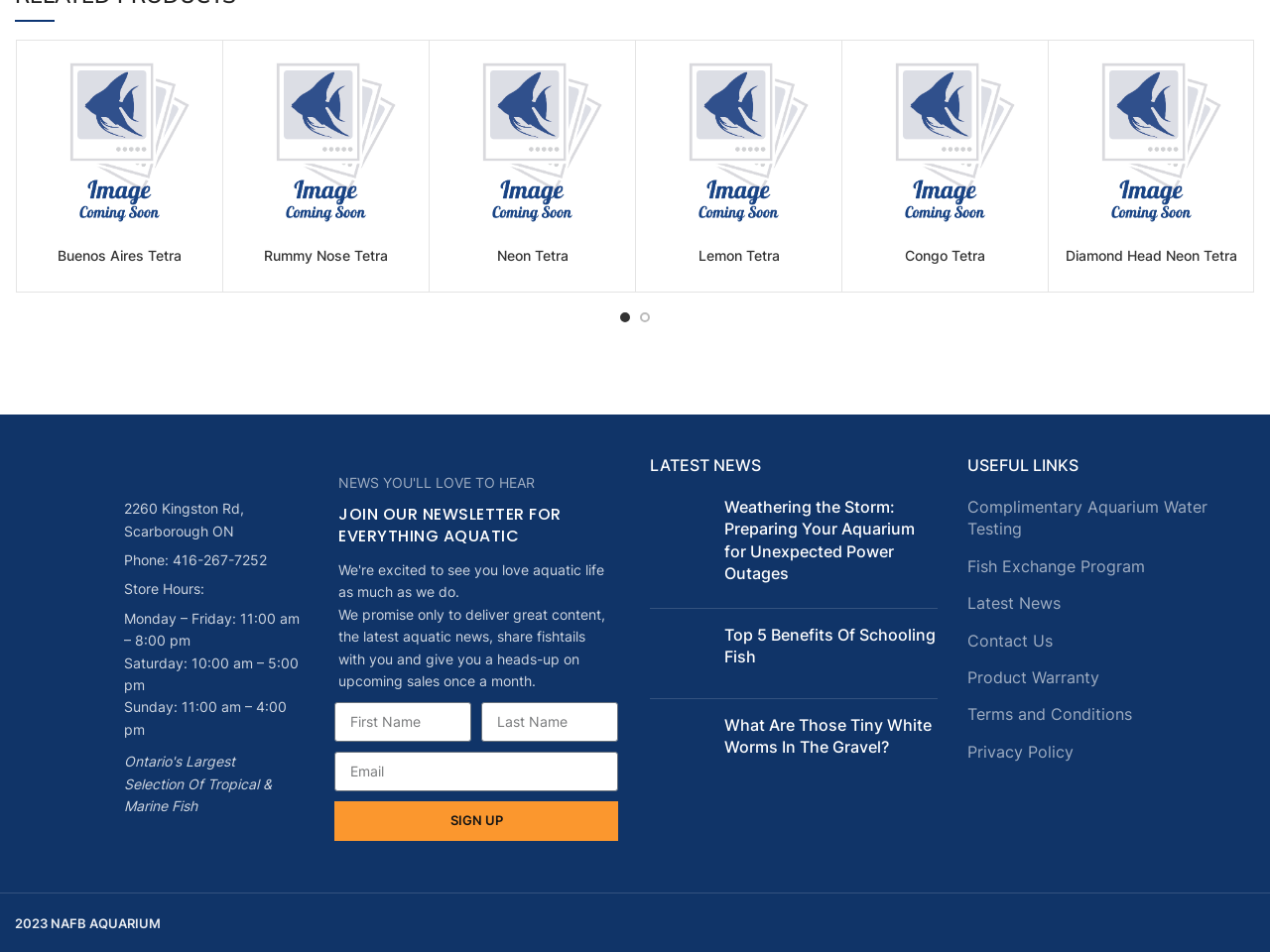Locate the bounding box coordinates of the clickable area to execute the instruction: "Click on Login". Provide the coordinates as four float numbers between 0 and 1, represented as [left, top, right, bottom].

None